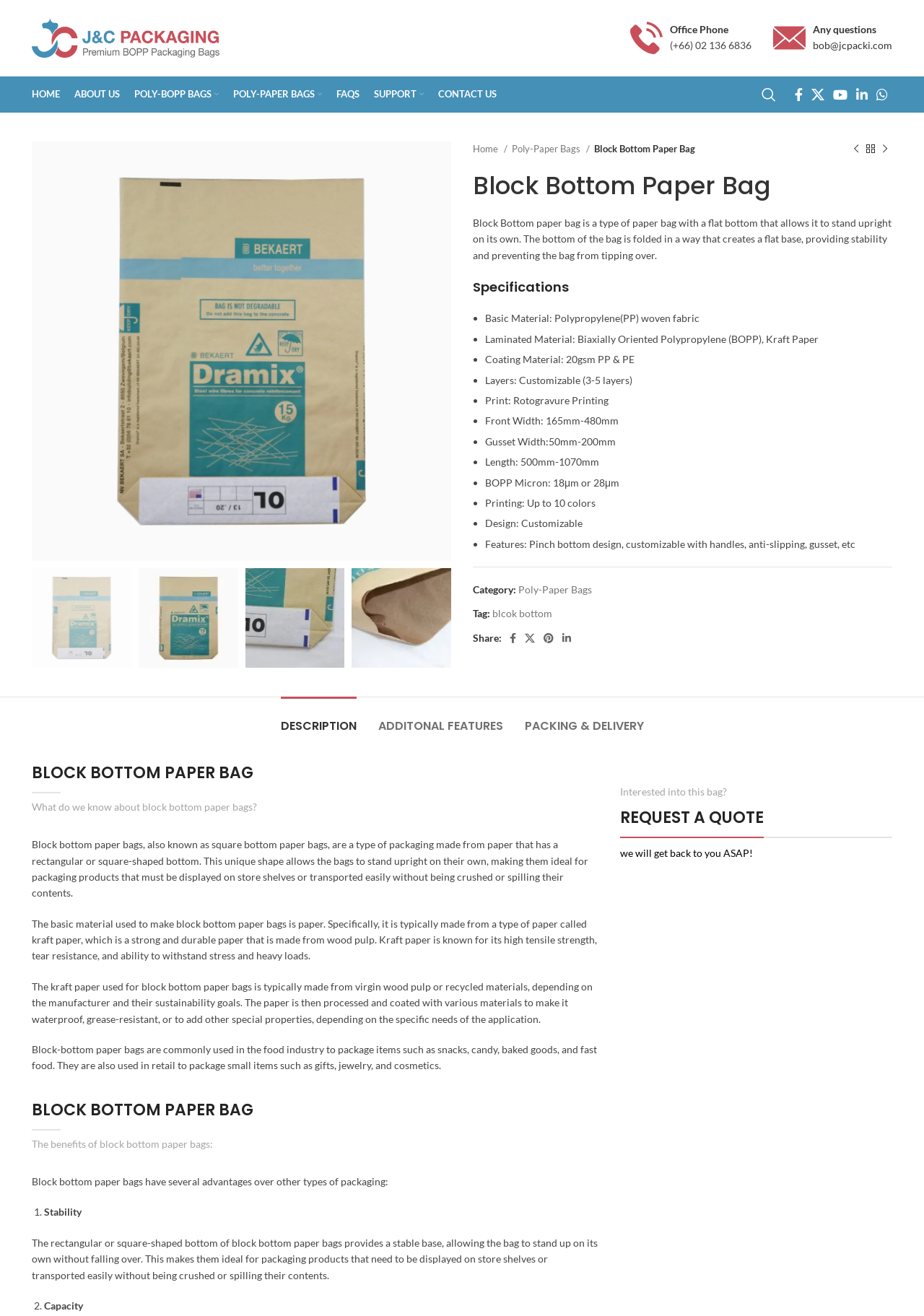Please find the bounding box coordinates in the format (top-left x, top-left y, bottom-right x, bottom-right y) for the given element description. Ensure the coordinates are floating point numbers between 0 and 1. Description: aria-label="Linkedin social link"

[0.922, 0.064, 0.944, 0.08]